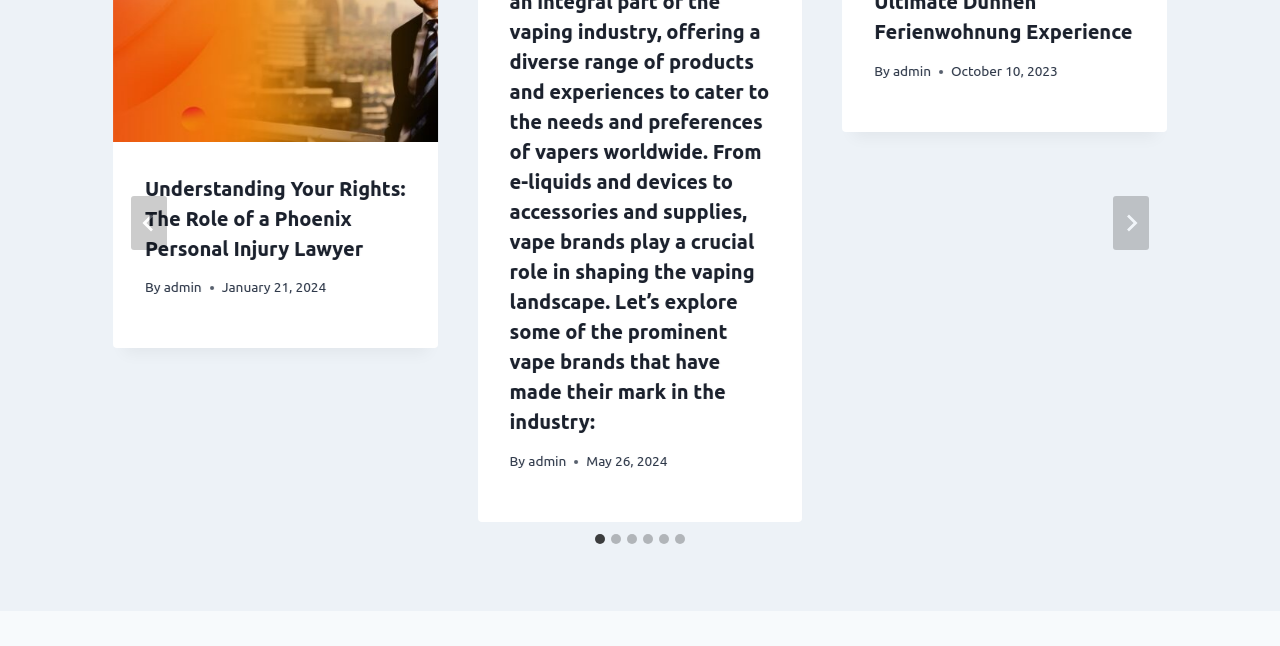Reply to the question with a single word or phrase:
What is the role of the button with the image?

Next